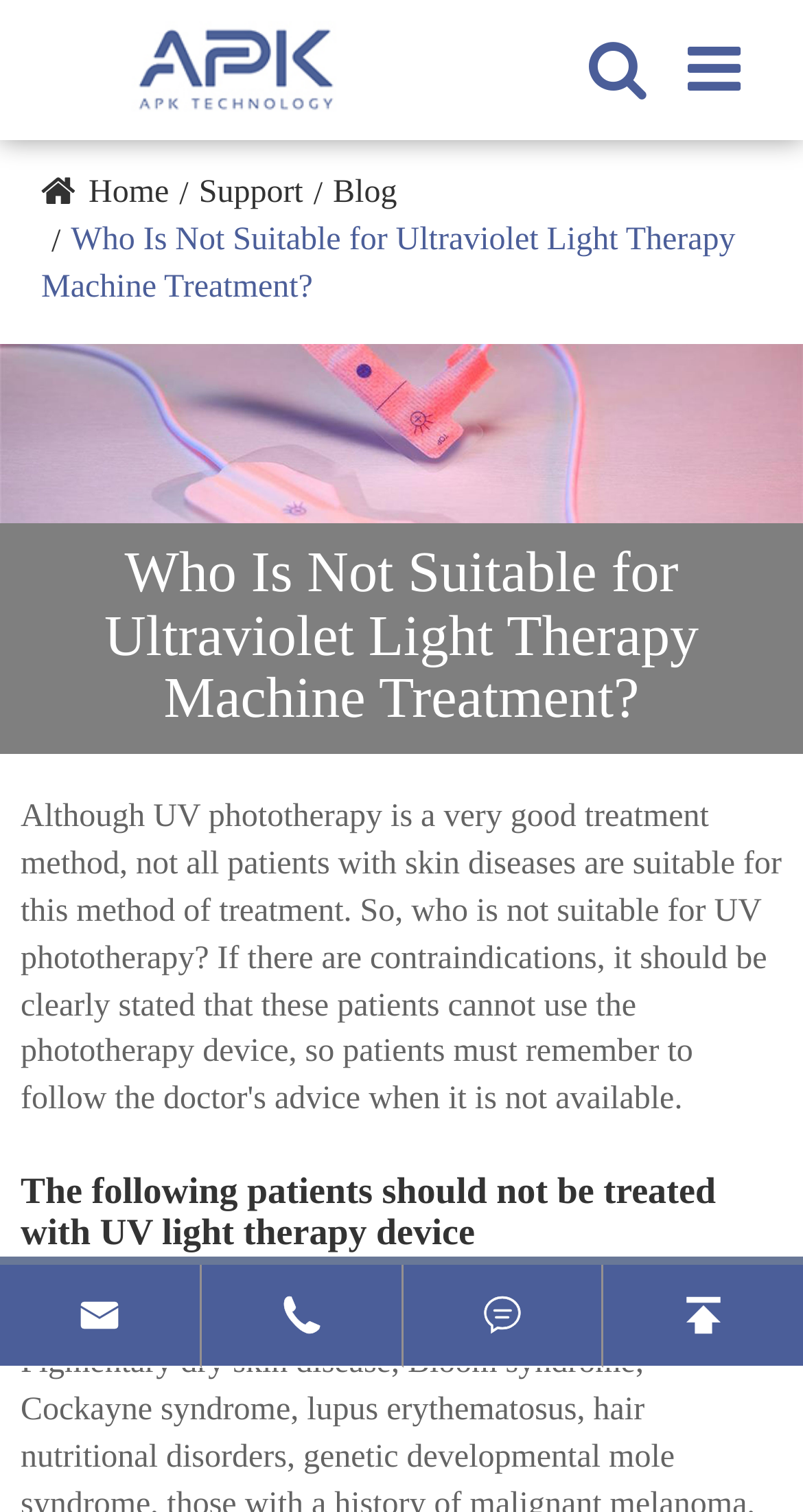Identify the bounding box coordinates of the area that should be clicked in order to complete the given instruction: "learn about UV light therapy treatment". The bounding box coordinates should be four float numbers between 0 and 1, i.e., [left, top, right, bottom].

[0.0, 0.227, 1.0, 0.346]